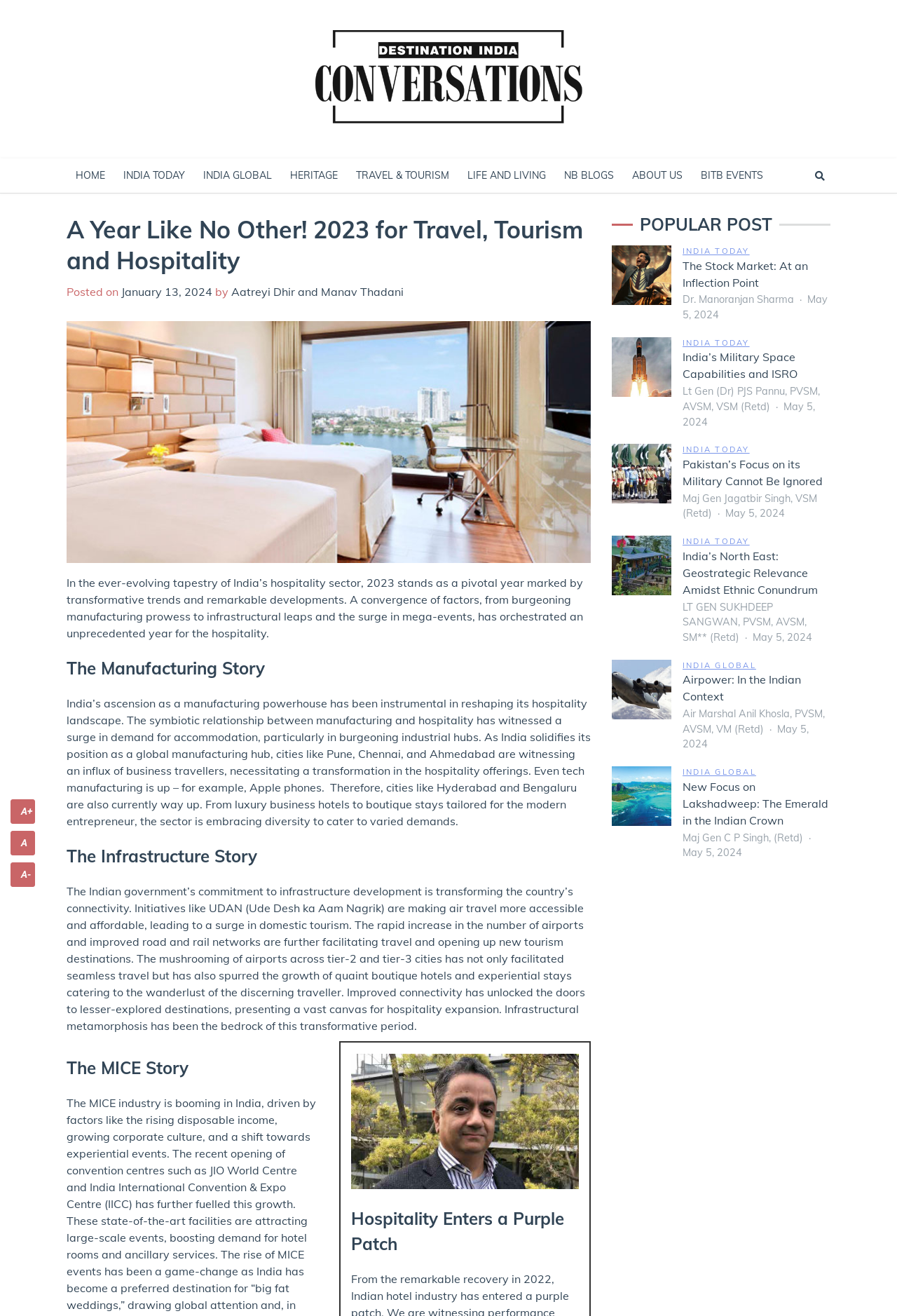What is the topic of the article?
Examine the webpage screenshot and provide an in-depth answer to the question.

The topic of the article can be inferred from the title 'A Year Like No Other! 2023 for Travel, Tourism and Hospitality' and the content of the article, which discusses trends and developments in the hospitality sector in India.